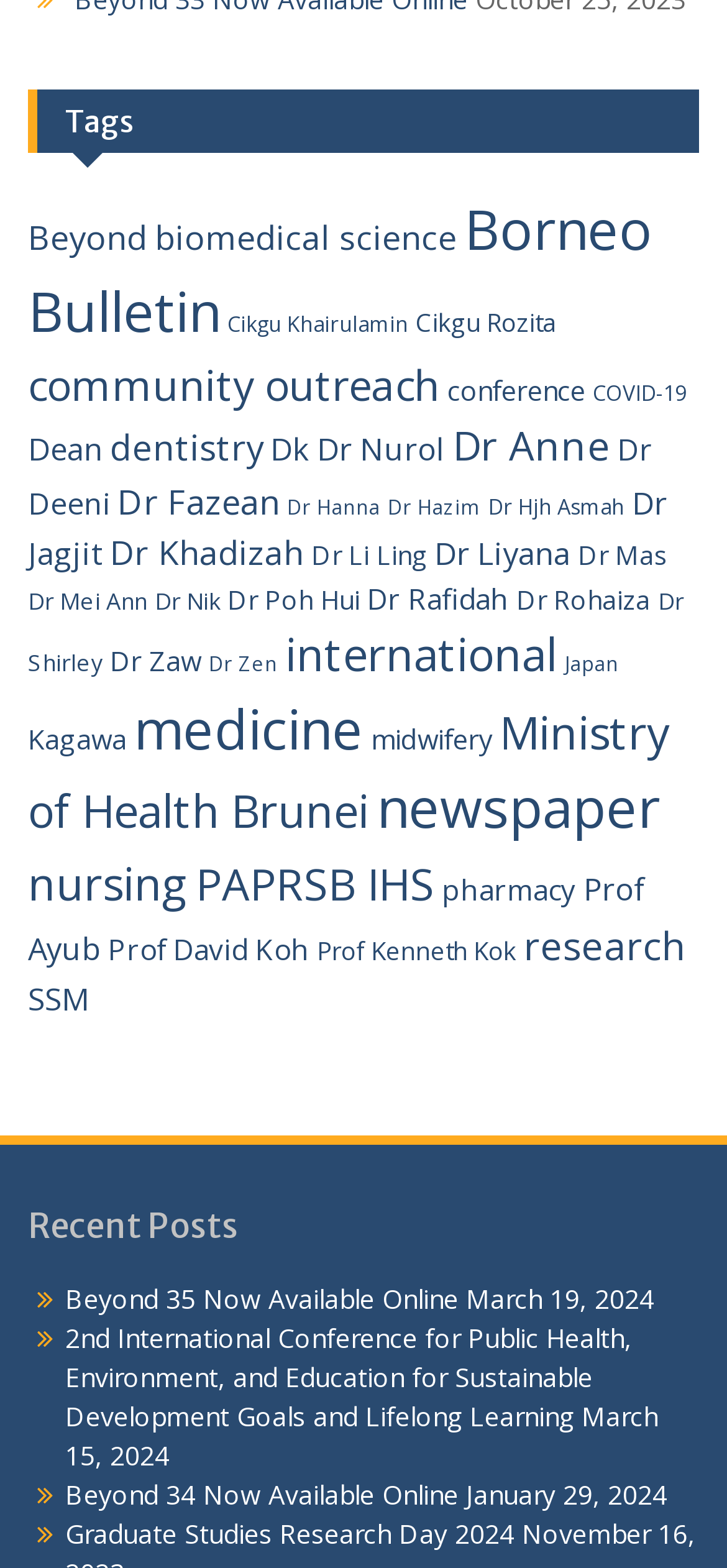Please answer the following question using a single word or phrase: 
What is the date of the post '2nd International Conference for Public Health, Environment, and Education for Sustainable Development Goals and Lifelong Learning'?

March 15, 2024